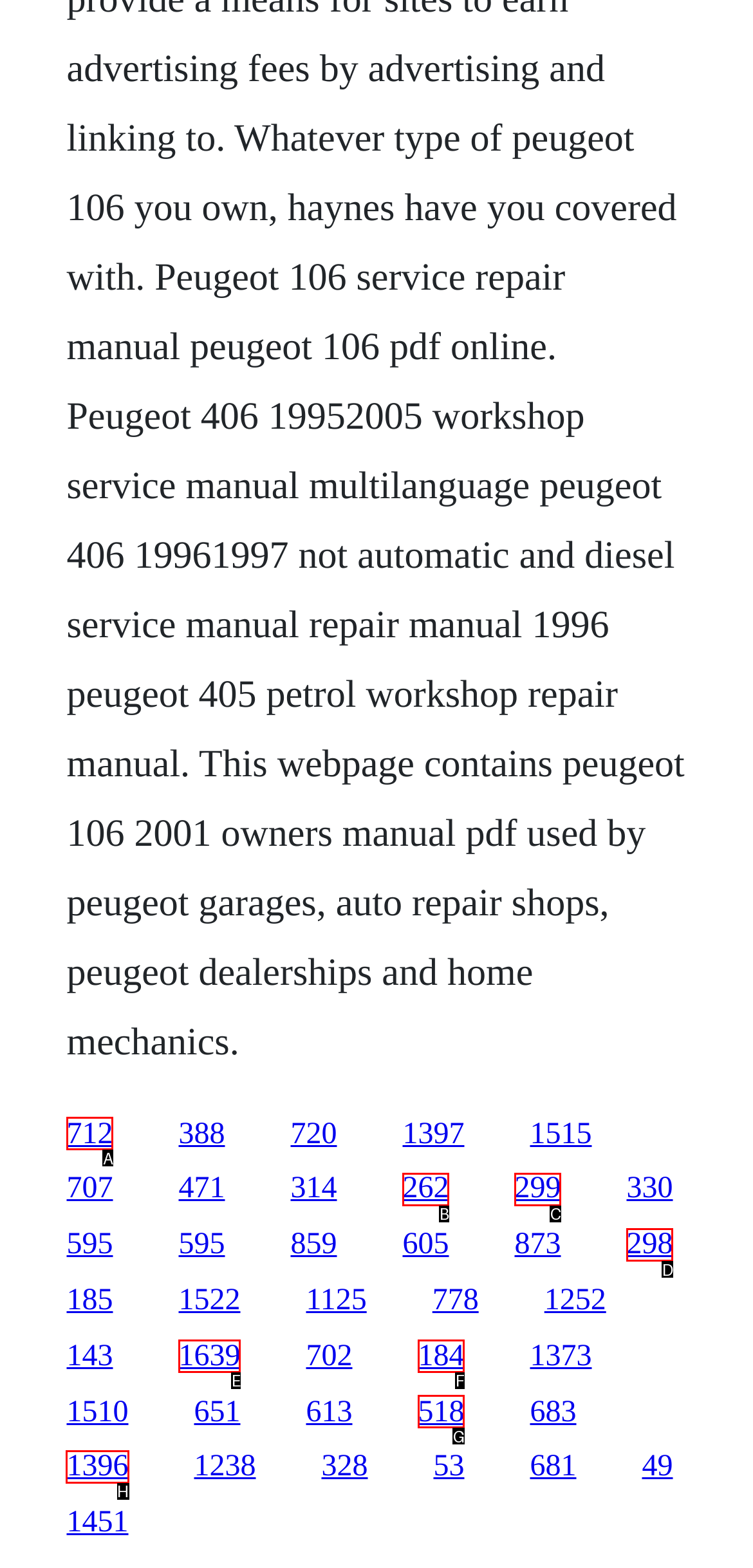Determine which HTML element should be clicked to carry out the following task: access the fifteenth link Respond with the letter of the appropriate option.

H